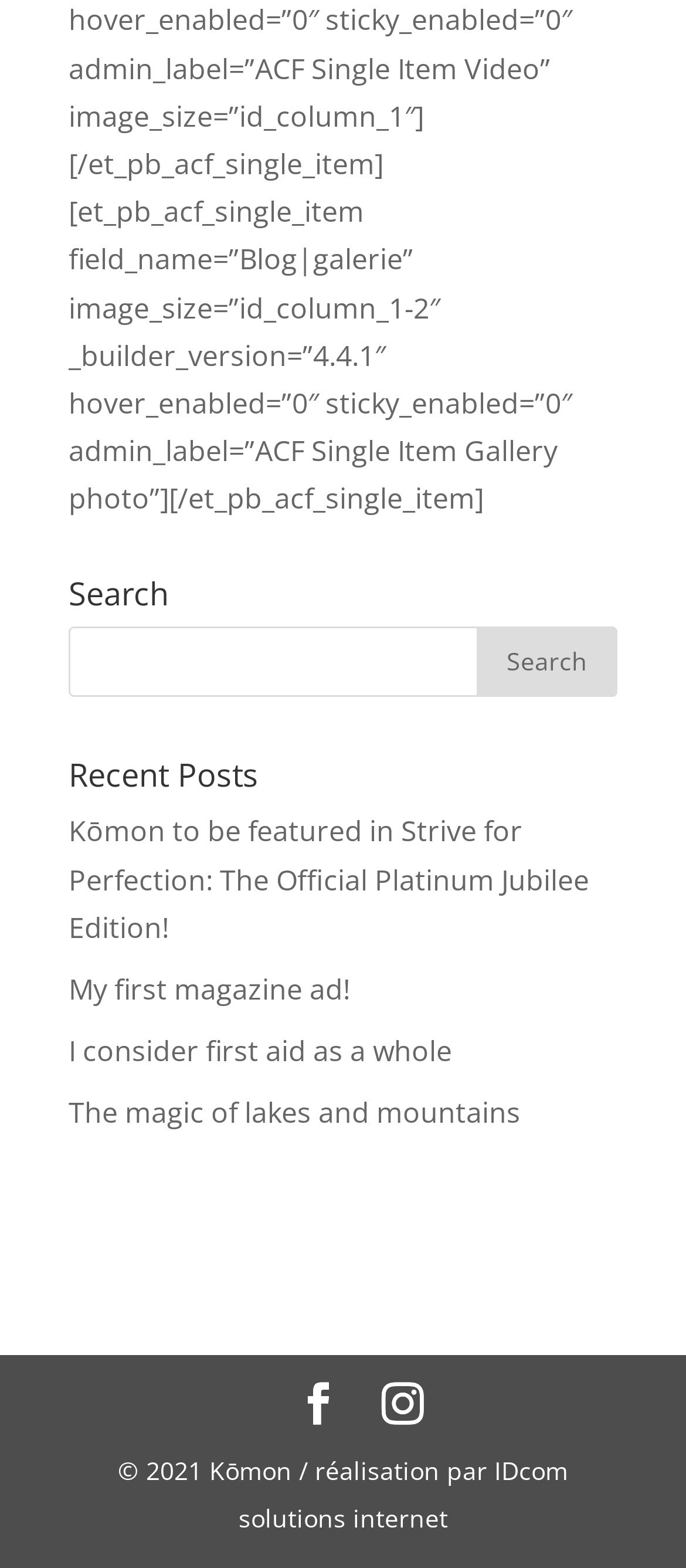Identify the bounding box coordinates for the element that needs to be clicked to fulfill this instruction: "Go to 'My first magazine ad!' page". Provide the coordinates in the format of four float numbers between 0 and 1: [left, top, right, bottom].

[0.1, 0.618, 0.51, 0.643]